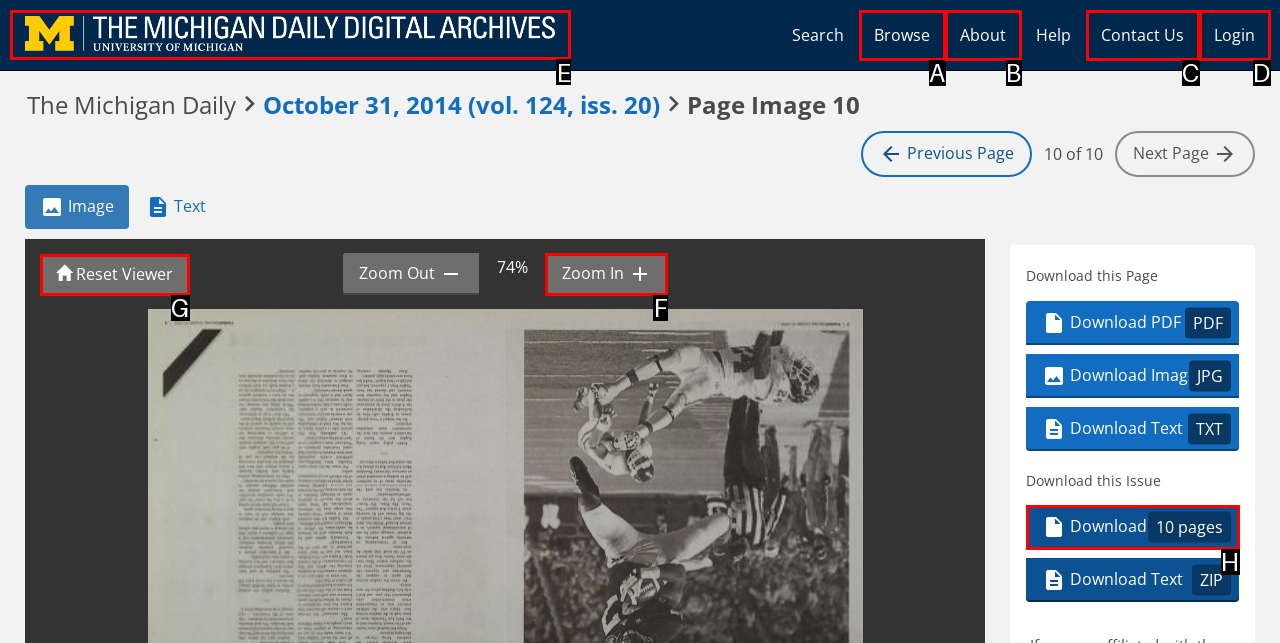Decide which UI element to click to accomplish the task: Search for something
Respond with the corresponding option letter.

None